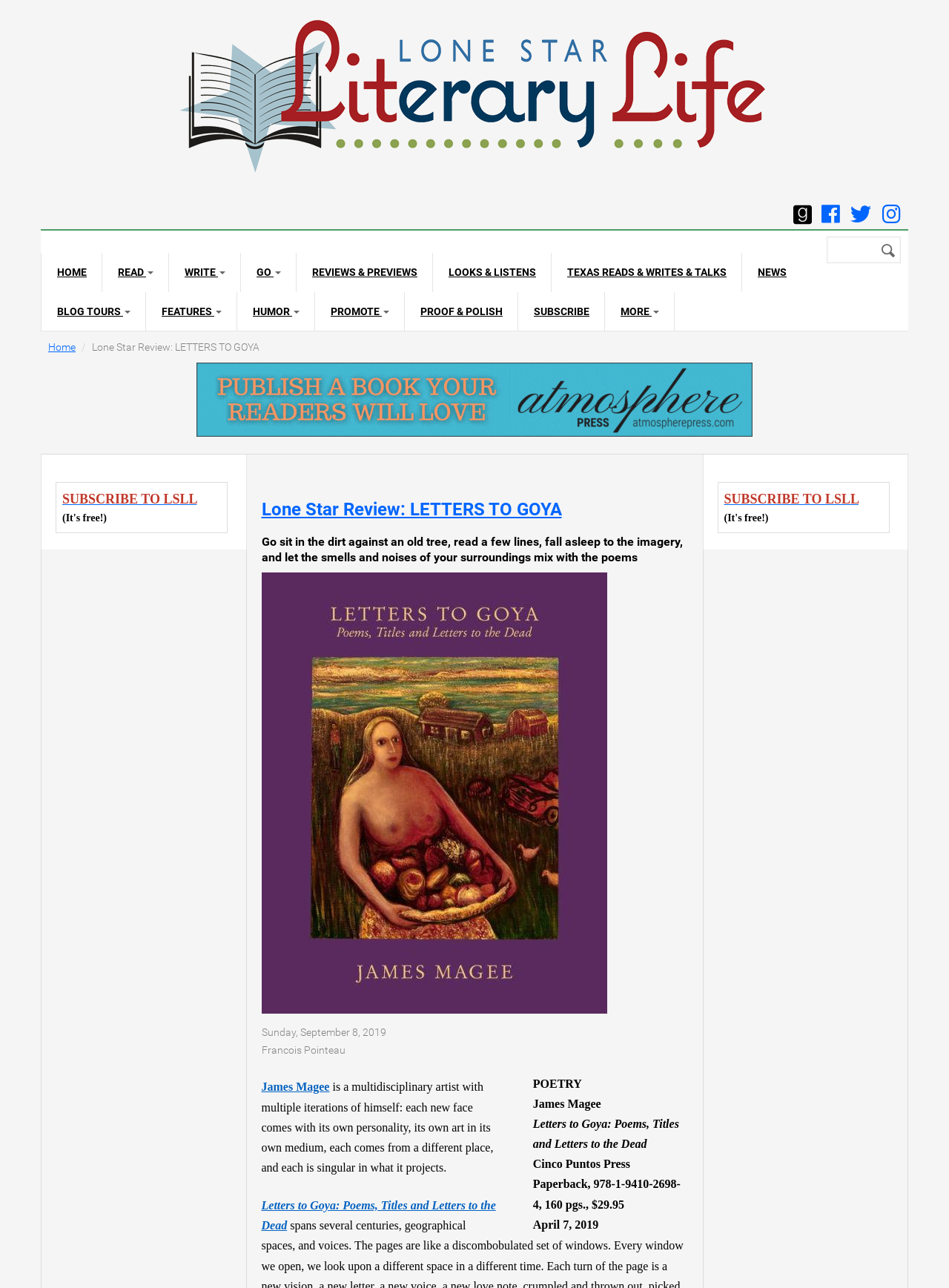Determine the bounding box for the described UI element: "Donate".

None